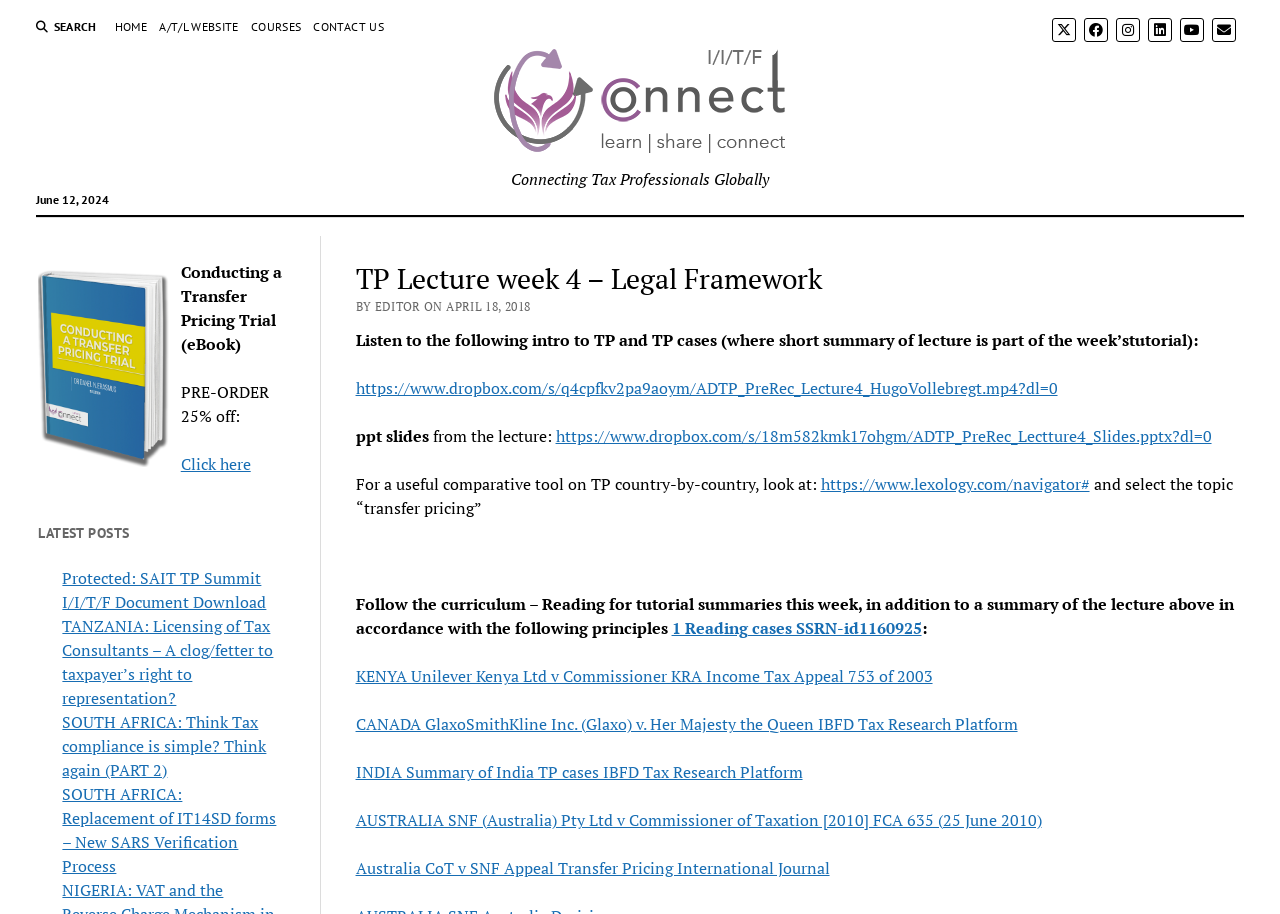Determine the bounding box coordinates (top-left x, top-left y, bottom-right x, bottom-right y) of the UI element described in the following text: Contact Us

[0.245, 0.02, 0.3, 0.039]